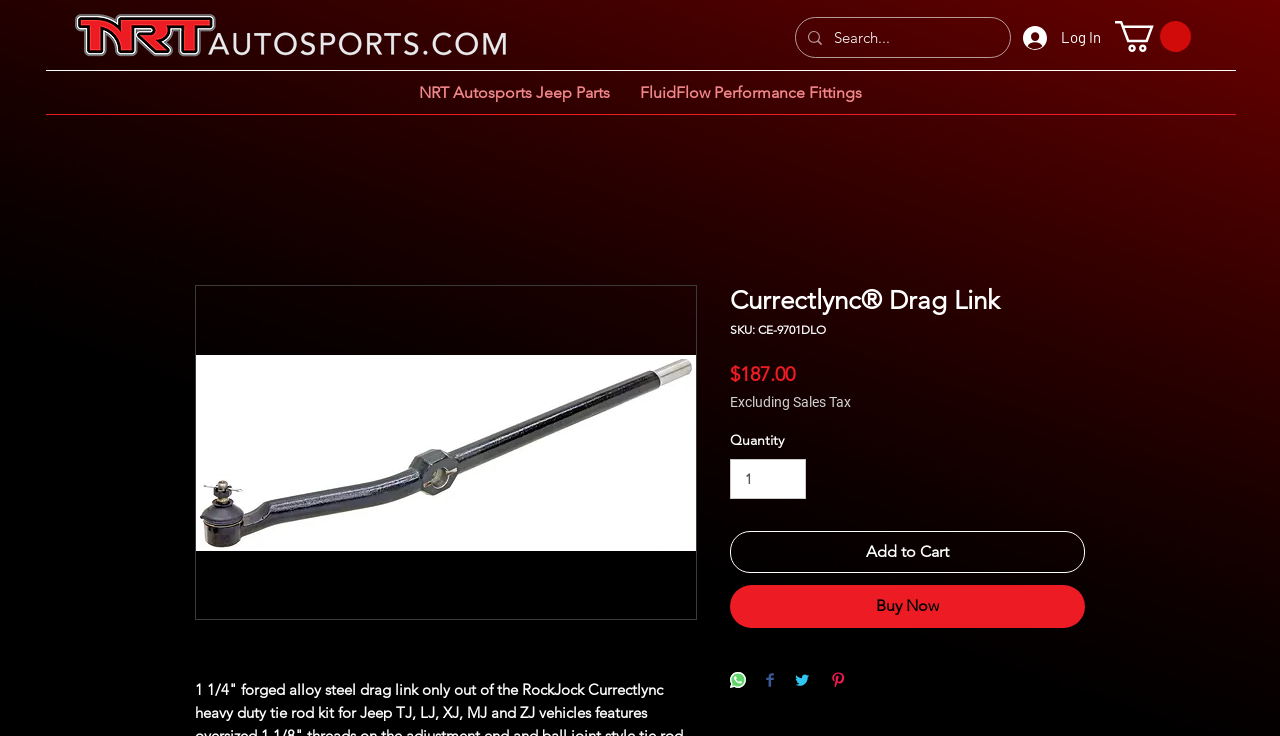Please use the details from the image to answer the following question comprehensively:
What is the price of the Currectlync Drag Link?

I found the price of the Currectlync Drag Link by looking at the product information section, where it is listed as '$187.00' next to the 'Price' label.